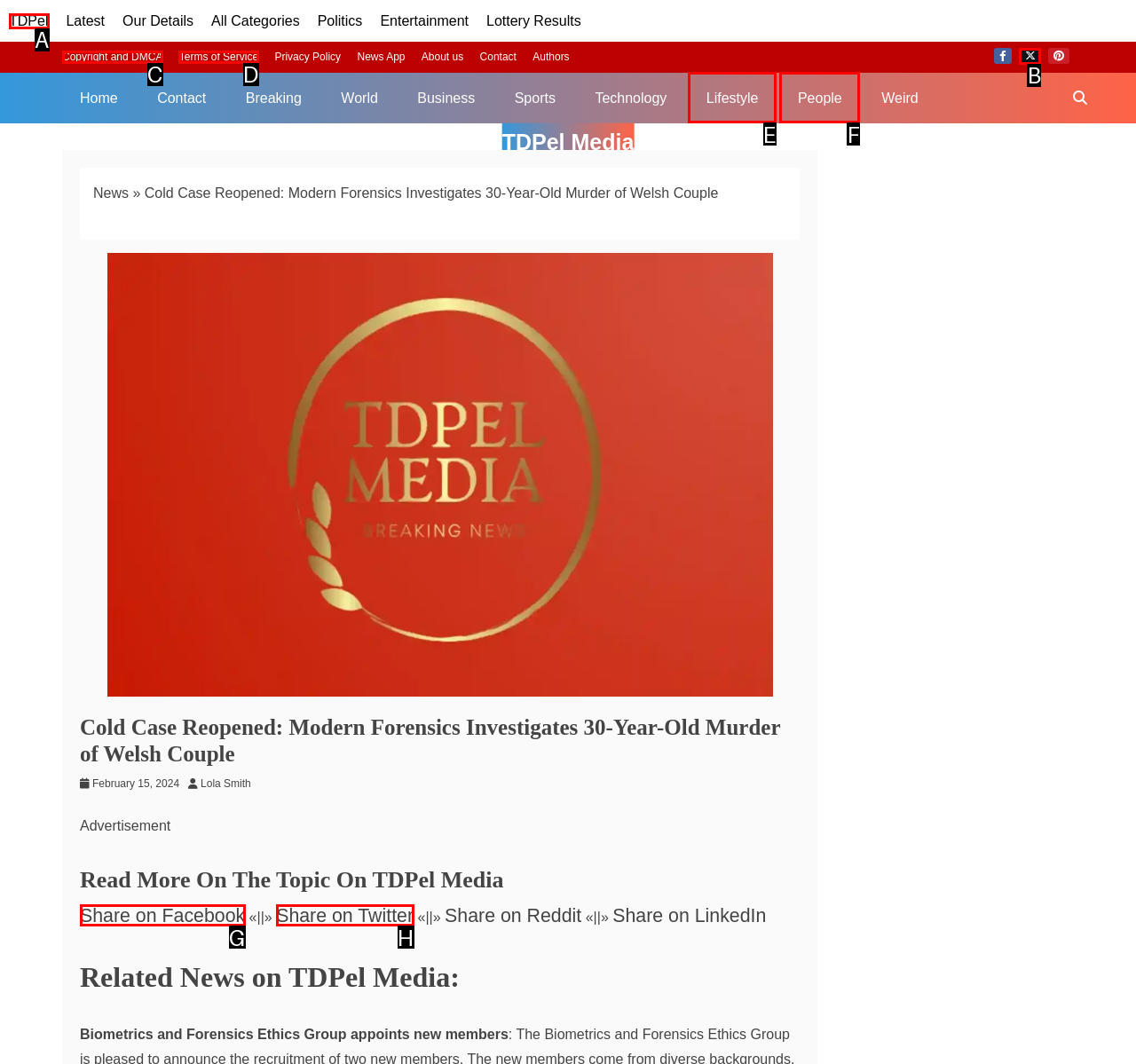Choose the HTML element you need to click to achieve the following task: Click on the 'TDPel' link
Respond with the letter of the selected option from the given choices directly.

A